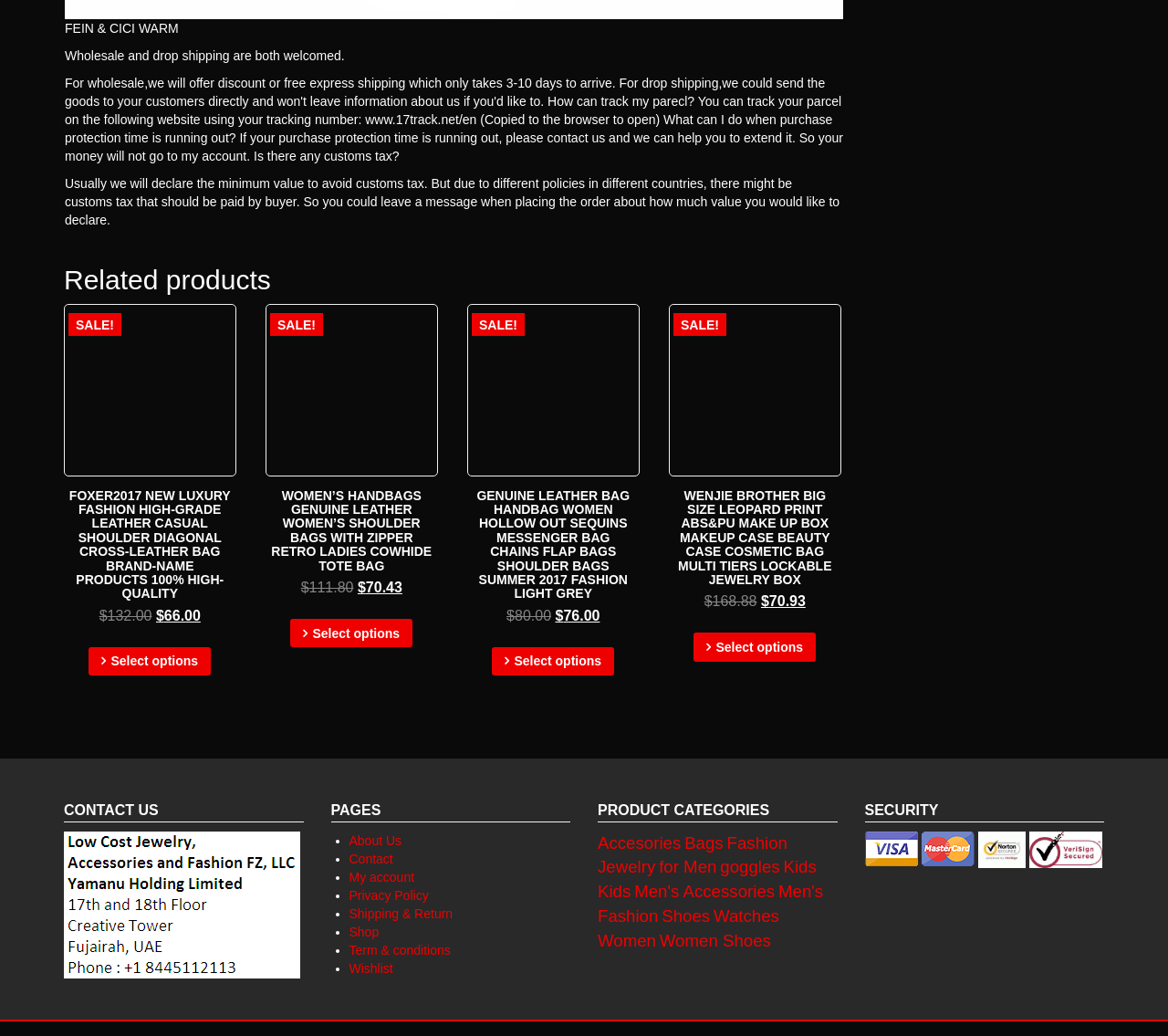Please respond to the question with a concise word or phrase:
What is the price of the third product?

$76.00